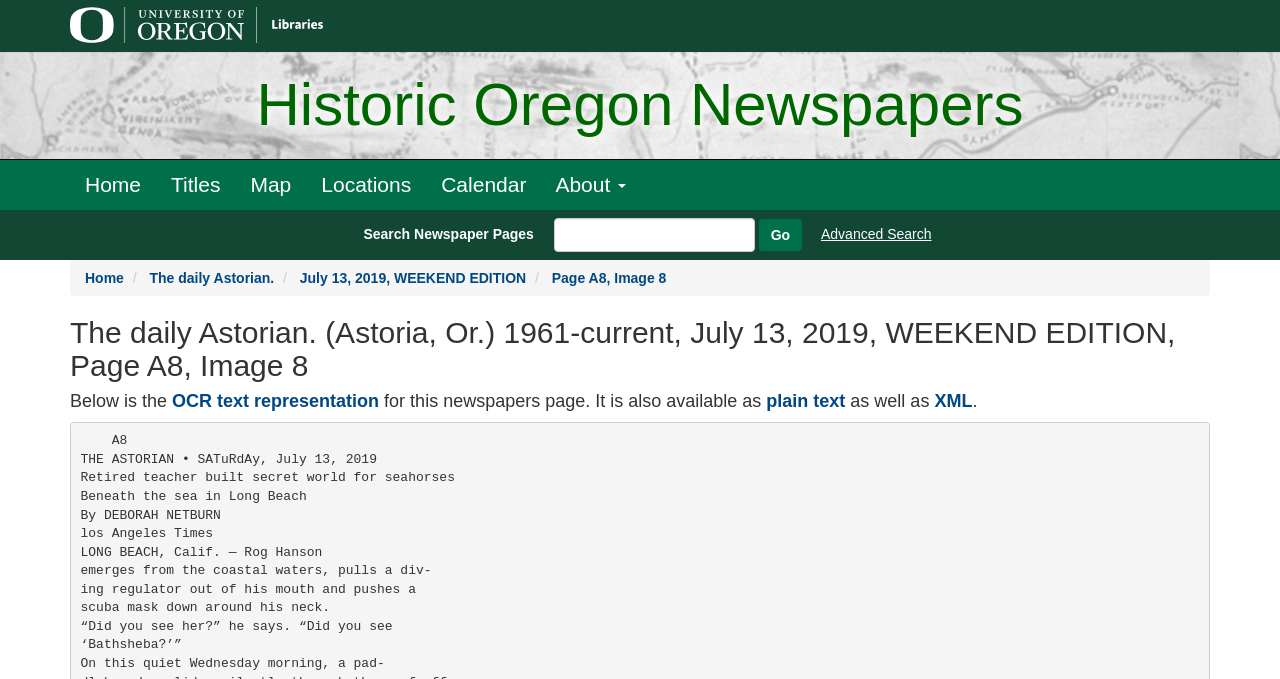Identify the bounding box for the described UI element. Provide the coordinates in (top-left x, top-left y, bottom-right x, bottom-right y) format with values ranging from 0 to 1: Advanced Search

[0.641, 0.332, 0.728, 0.356]